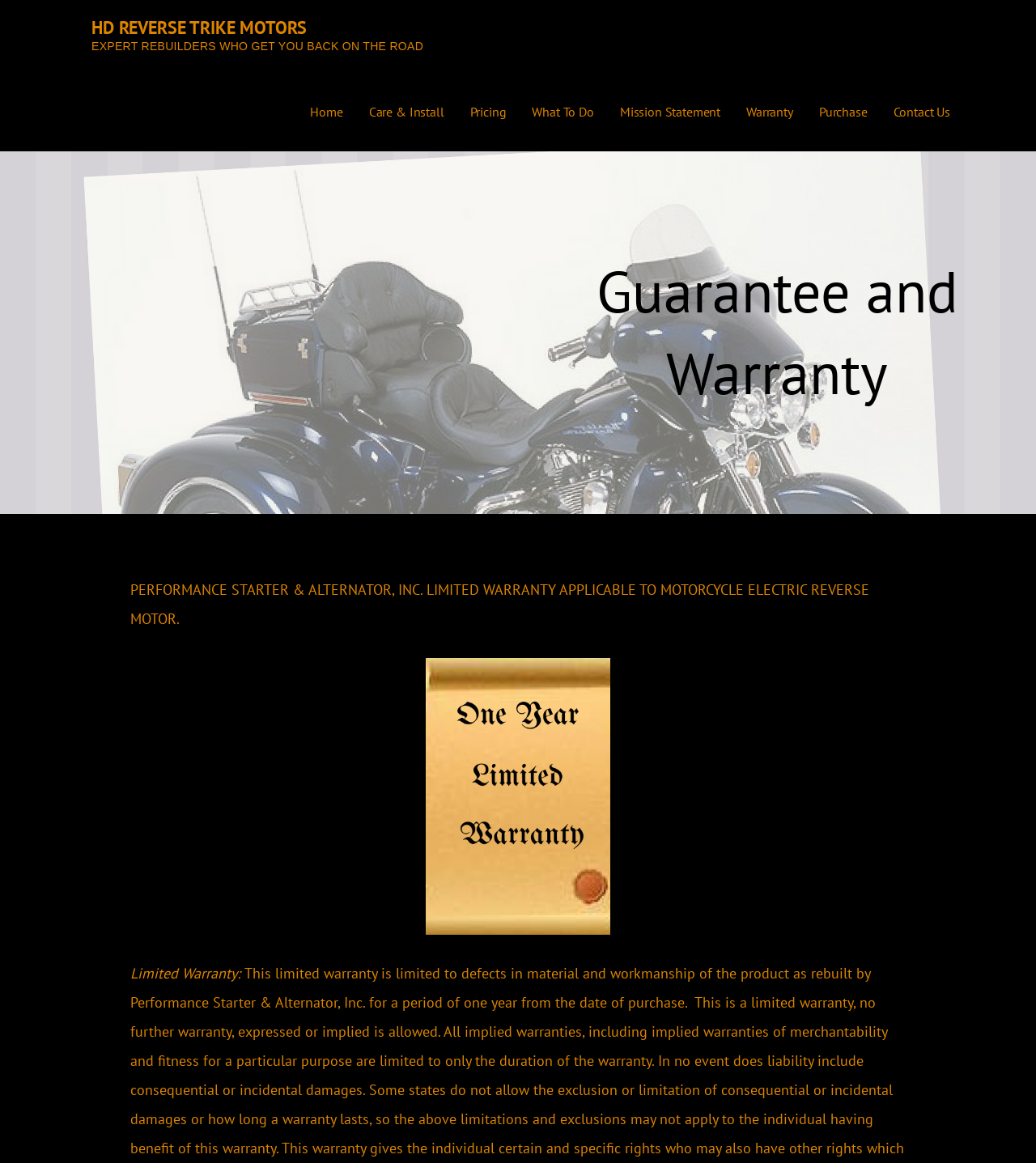Please locate the bounding box coordinates of the element that should be clicked to complete the given instruction: "contact us".

[0.85, 0.064, 0.93, 0.13]